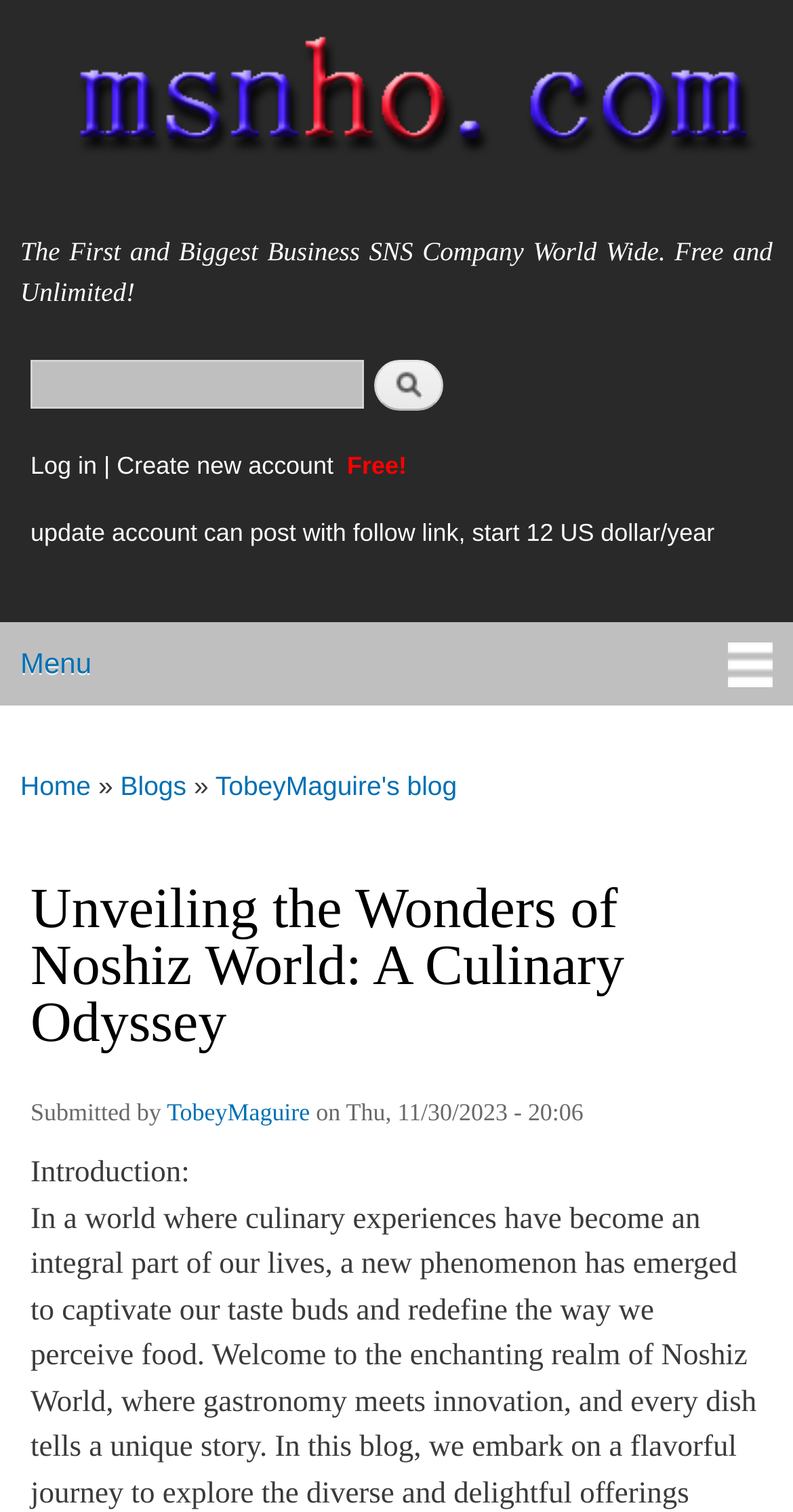Find the bounding box coordinates of the element's region that should be clicked in order to follow the given instruction: "Click on the link to the next post". The coordinates should consist of four float numbers between 0 and 1, i.e., [left, top, right, bottom].

None